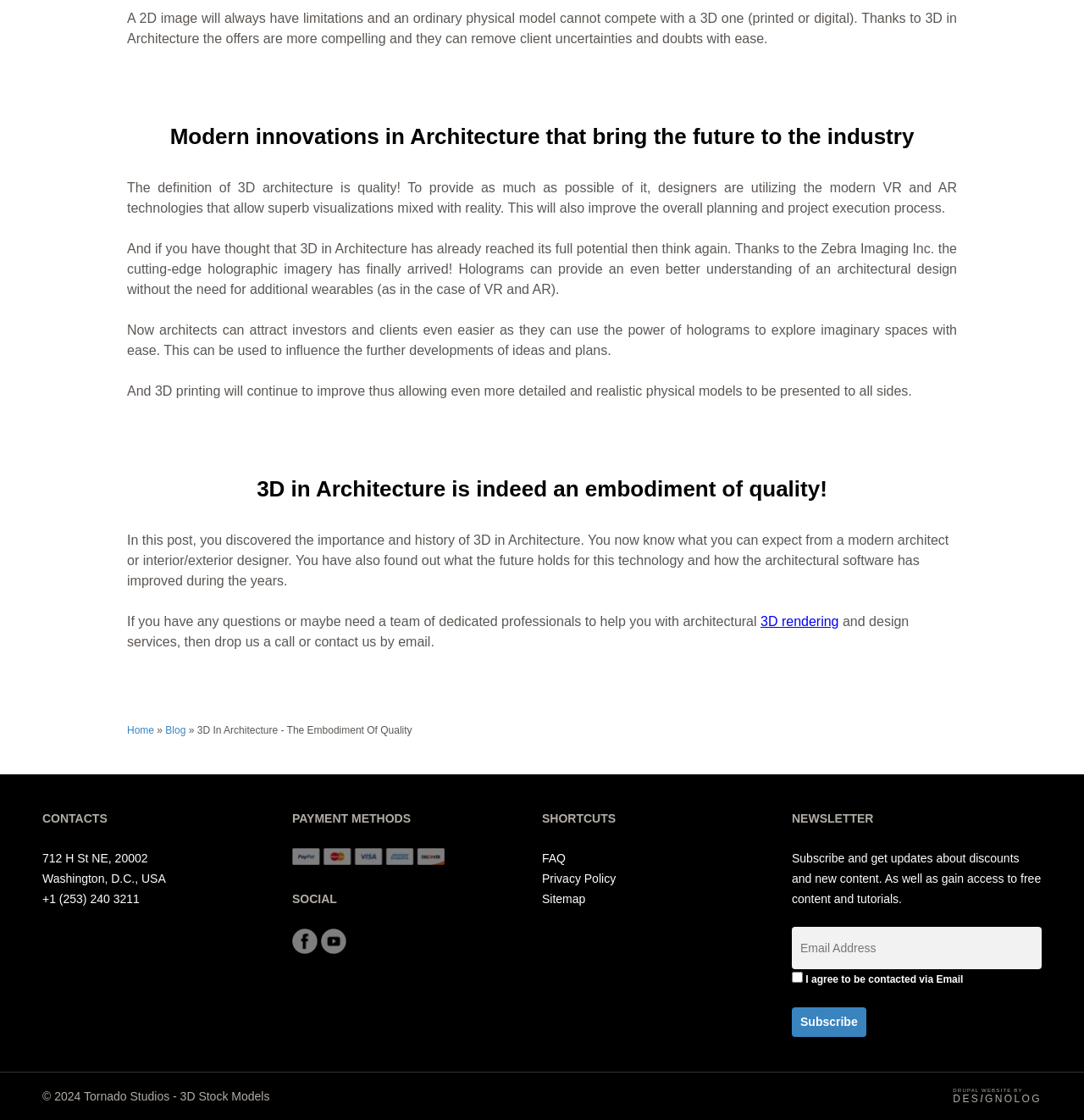What is the purpose of the newsletter?
Using the visual information, respond with a single word or phrase.

Get updates and discounts